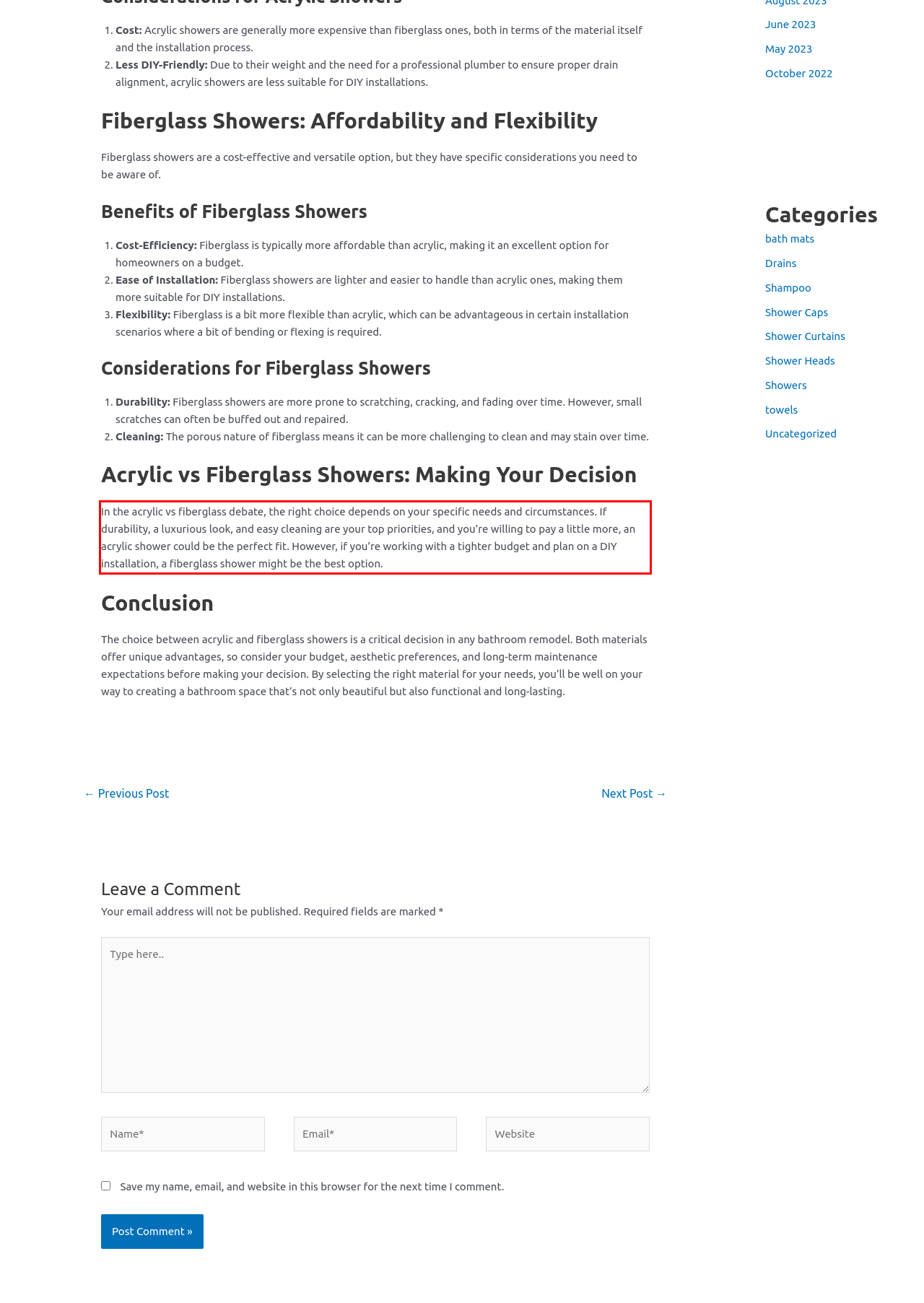From the screenshot of the webpage, locate the red bounding box and extract the text contained within that area.

In the acrylic vs fiberglass debate, the right choice depends on your specific needs and circumstances. If durability, a luxurious look, and easy cleaning are your top priorities, and you’re willing to pay a little more, an acrylic shower could be the perfect fit. However, if you’re working with a tighter budget and plan on a DIY installation, a fiberglass shower might be the best option.